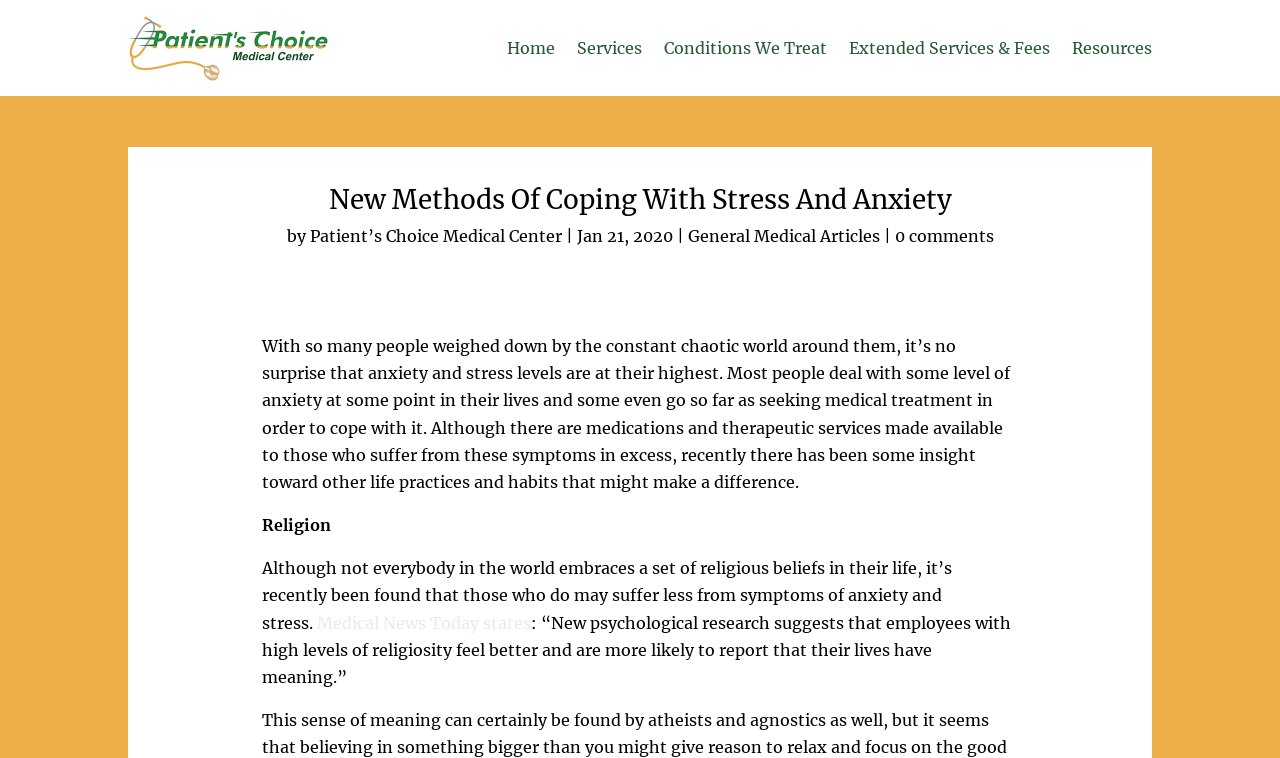Locate the bounding box coordinates of the element's region that should be clicked to carry out the following instruction: "Explore the 'General Medical Articles'". The coordinates need to be four float numbers between 0 and 1, i.e., [left, top, right, bottom].

[0.537, 0.298, 0.687, 0.325]